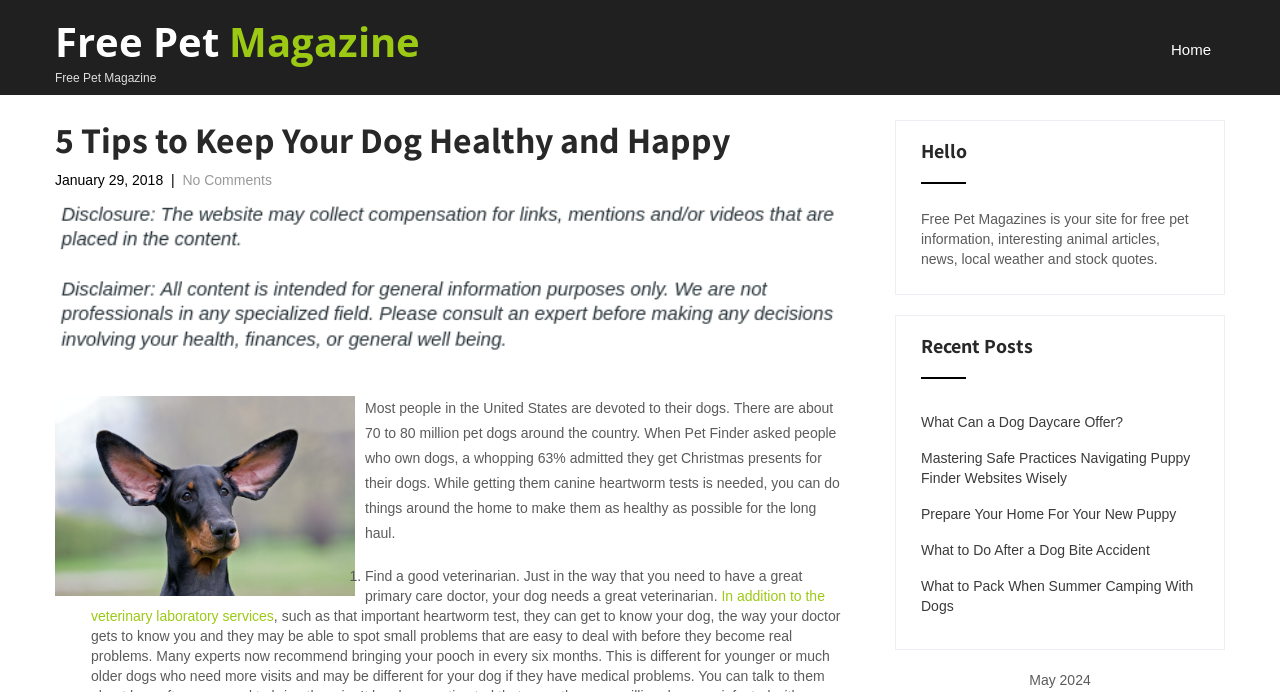Indicate the bounding box coordinates of the element that must be clicked to execute the instruction: "View Trade Enquiries". The coordinates should be given as four float numbers between 0 and 1, i.e., [left, top, right, bottom].

None